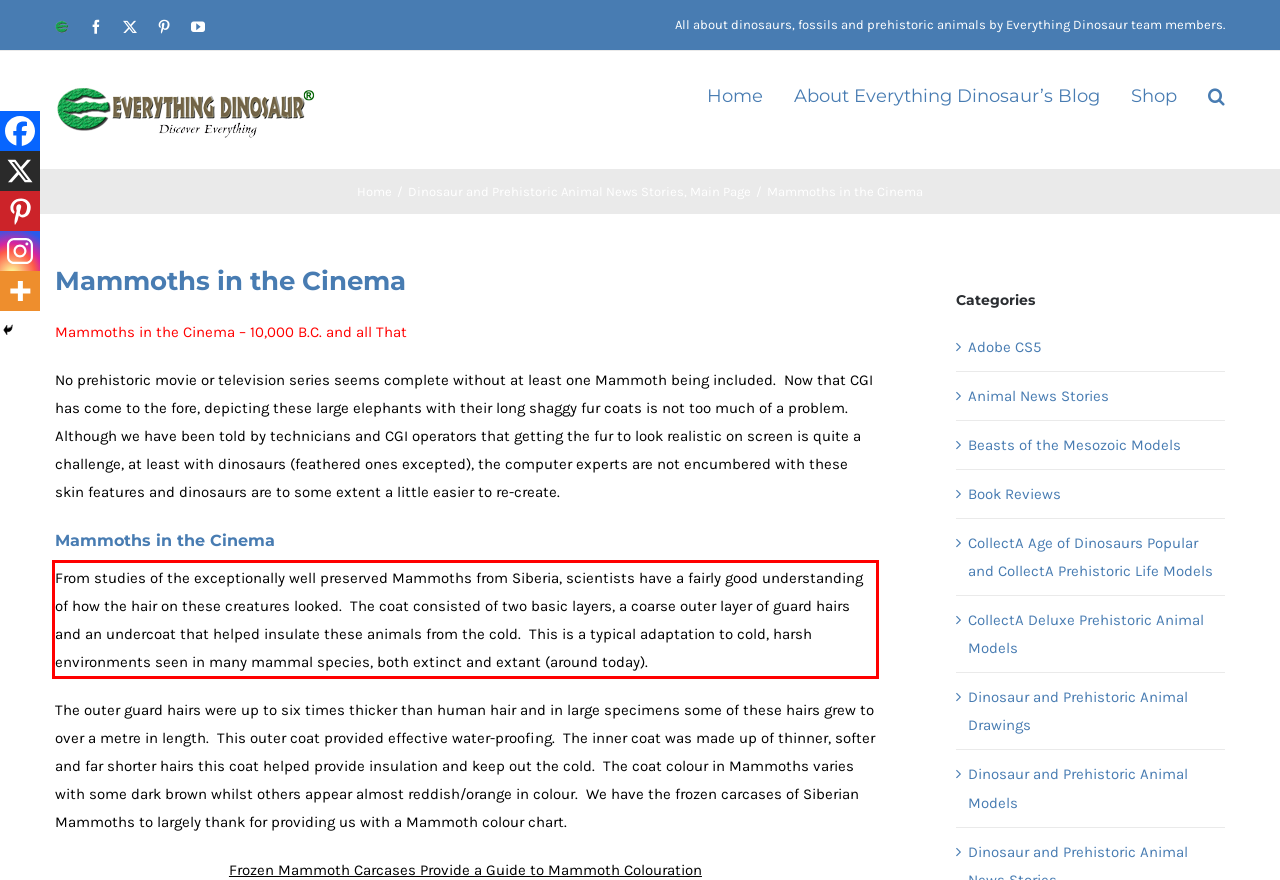You have a screenshot of a webpage with a UI element highlighted by a red bounding box. Use OCR to obtain the text within this highlighted area.

From studies of the exceptionally well preserved Mammoths from Siberia, scientists have a fairly good understanding of how the hair on these creatures looked. The coat consisted of two basic layers, a coarse outer layer of guard hairs and an undercoat that helped insulate these animals from the cold. This is a typical adaptation to cold, harsh environments seen in many mammal species, both extinct and extant (around today).